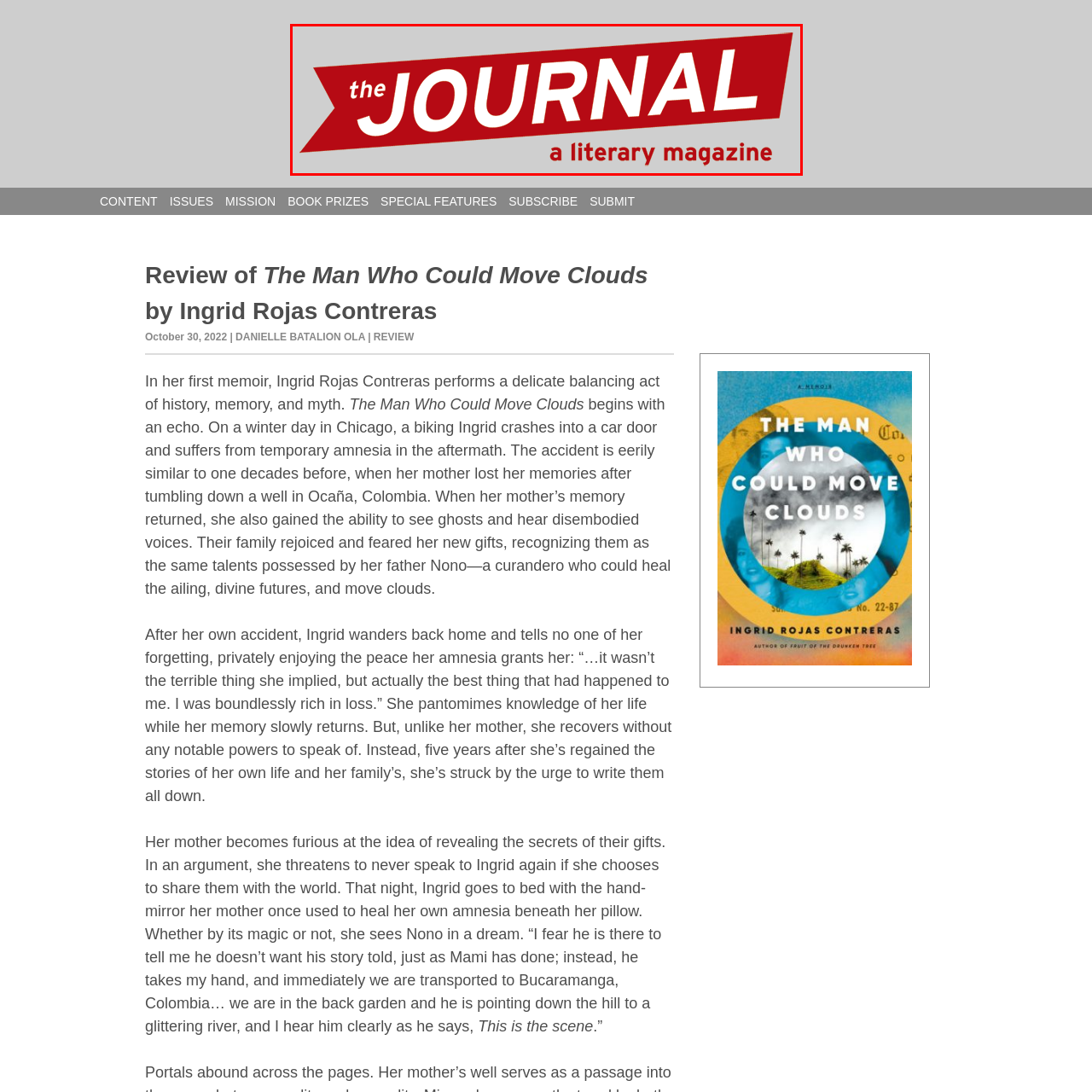Describe in detail the portion of the image that is enclosed within the red boundary.

The image features the prominent logo of "the JOURNAL," a literary magazine. The name "the JOURNAL" is represented in bold, white lettering on a striking red diagonal banner, emphasizing its literary focus and creating a visually engaging contrast. Beneath the main title, the phrase "a literary magazine" appears in a smaller, understated red font, further indicating the publication's genre. The background is a subtle gray, which enhances the vibrancy of the red and white elements, making the logo stand out effectively. This logo serves as a visual identity for the magazine, symbolizing its commitment to literature and storytelling.